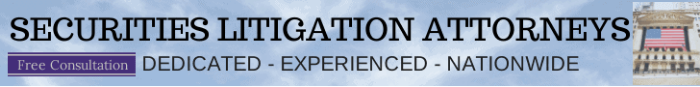Give a short answer using one word or phrase for the question:
What is the tone of the advertisement?

Professional